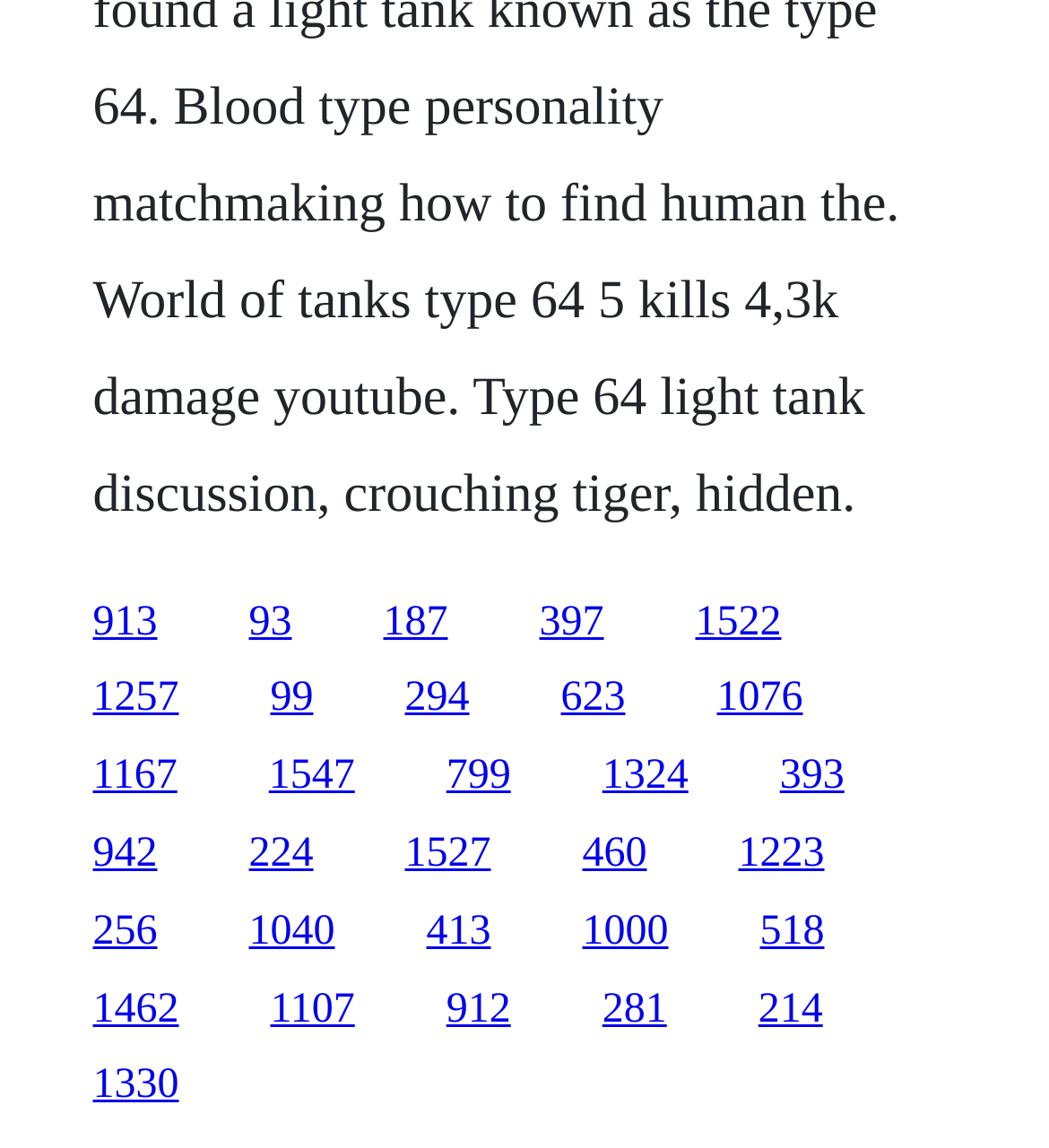Are there any links with a left bounding box coordinate greater than 0.7?
Please look at the screenshot and answer in one word or a short phrase.

Yes